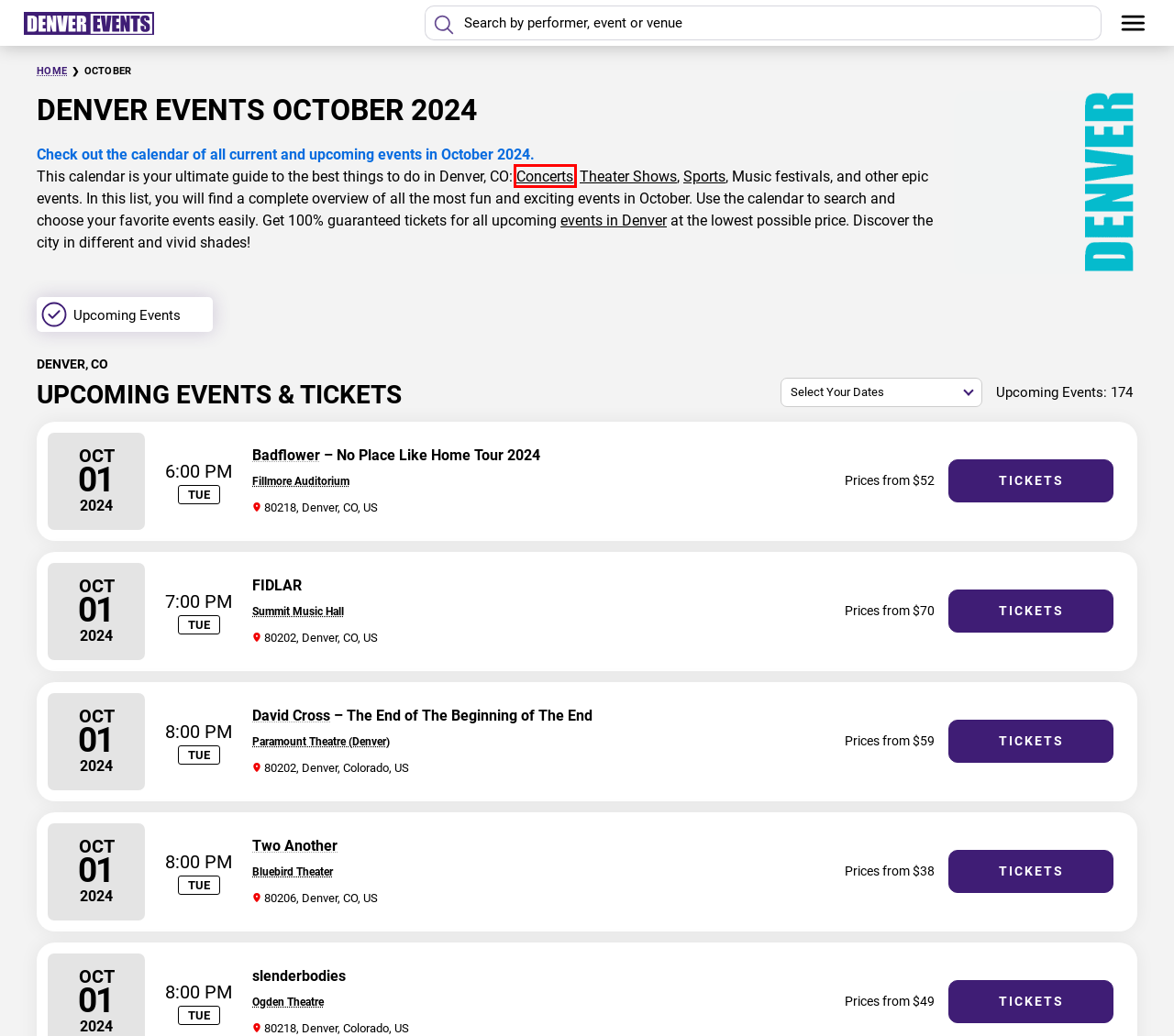You are provided with a screenshot of a webpage containing a red rectangle bounding box. Identify the webpage description that best matches the new webpage after the element in the bounding box is clicked. Here are the potential descriptions:
A. Ogden Theatre - Events & Tickets 2024/2025
B. Summit Music Hall - Events & Tickets 2024/2025
C. David Cross Tickets | Denver Events 2024/2025
D. Denver Concerts & Concert Tickets 2024/2025
E. Paramount Theatre Tickets | Denver Events 2024/2025
F. slenderbodies - Denver Events
G. FIDLAR - Denver Events
H. Two Another - Denver Events

D